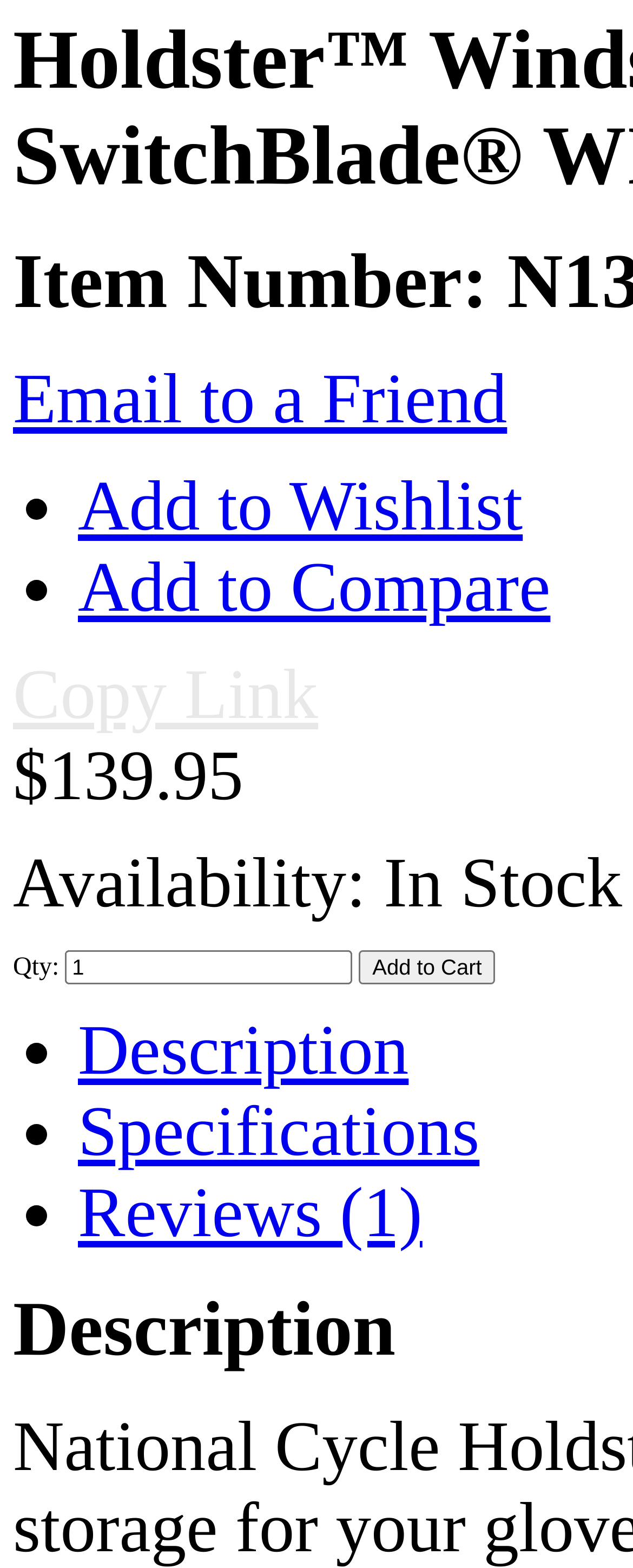Please locate the bounding box coordinates of the element that should be clicked to achieve the given instruction: "Check product reviews".

[0.123, 0.749, 0.667, 0.799]